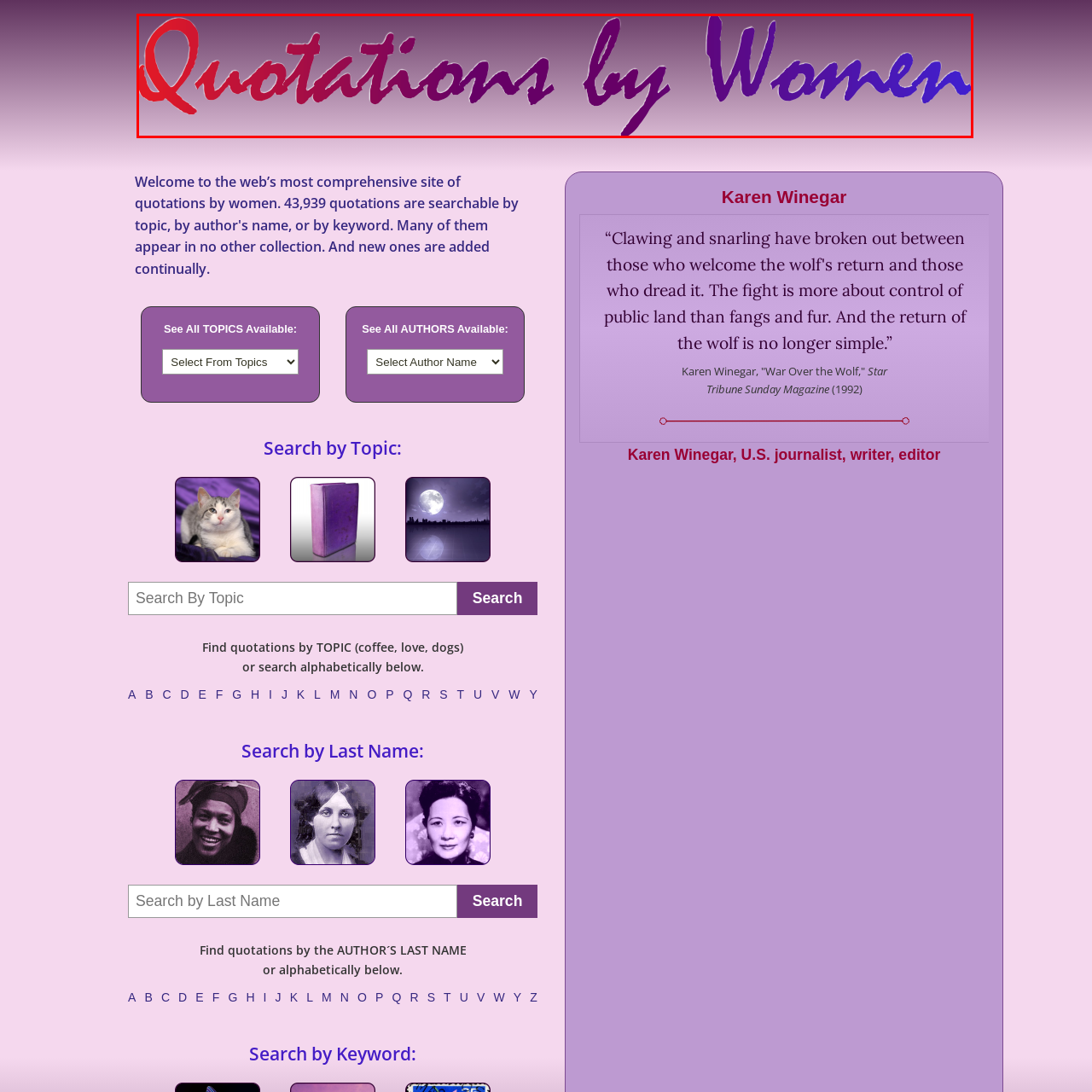Look closely at the image within the red-bordered box and thoroughly answer the question below, using details from the image: What is the color of the beginning of the word 'Quotations'?

The color of the beginning of the word 'Quotations' is red because the caption states that the text is styled in a gradient effect, transitioning from a bold red at the beginning of the word 'Quotations'.